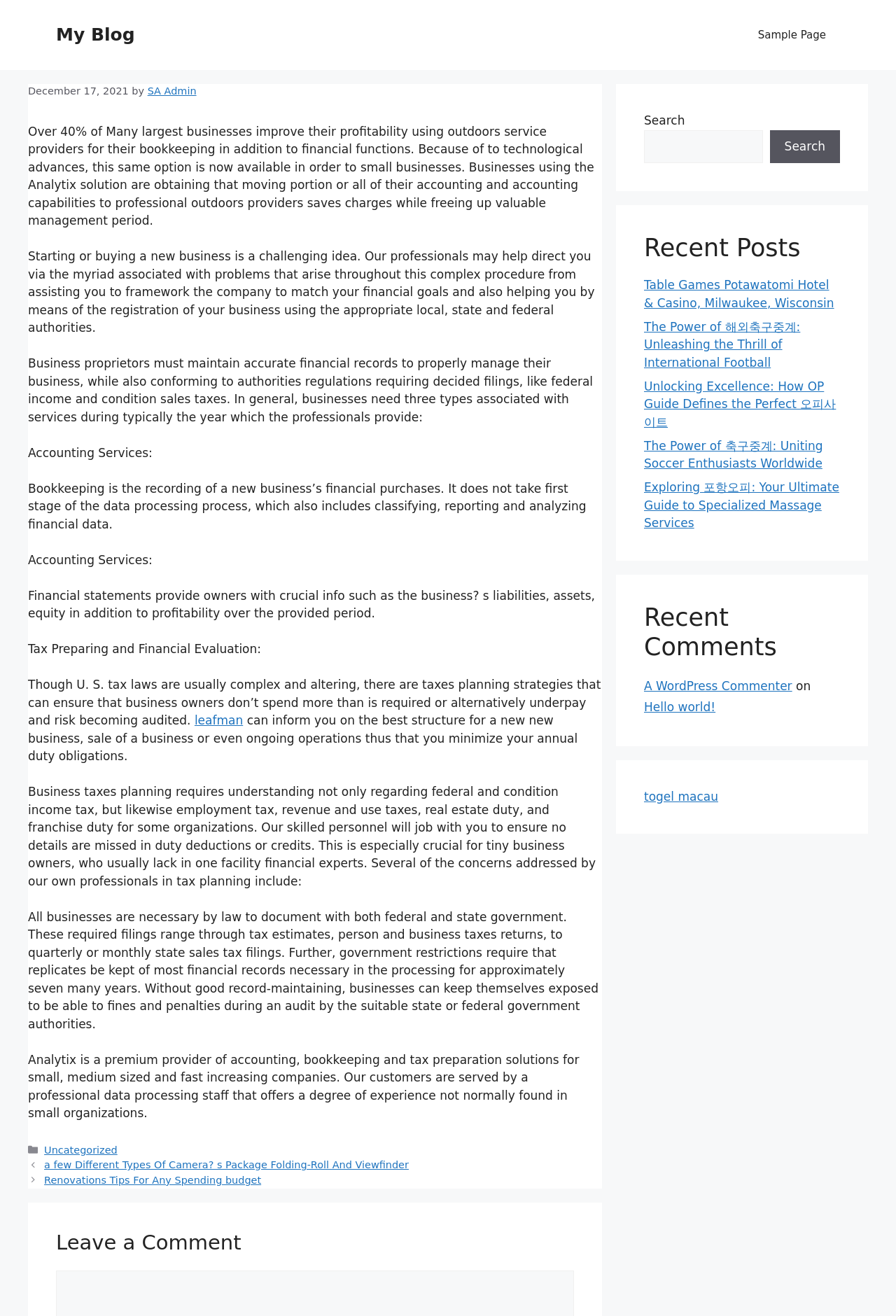Given the element description Uncategorized, predict the bounding box coordinates for the UI element in the webpage screenshot. The format should be (top-left x, top-left y, bottom-right x, bottom-right y), and the values should be between 0 and 1.

[0.049, 0.869, 0.131, 0.878]